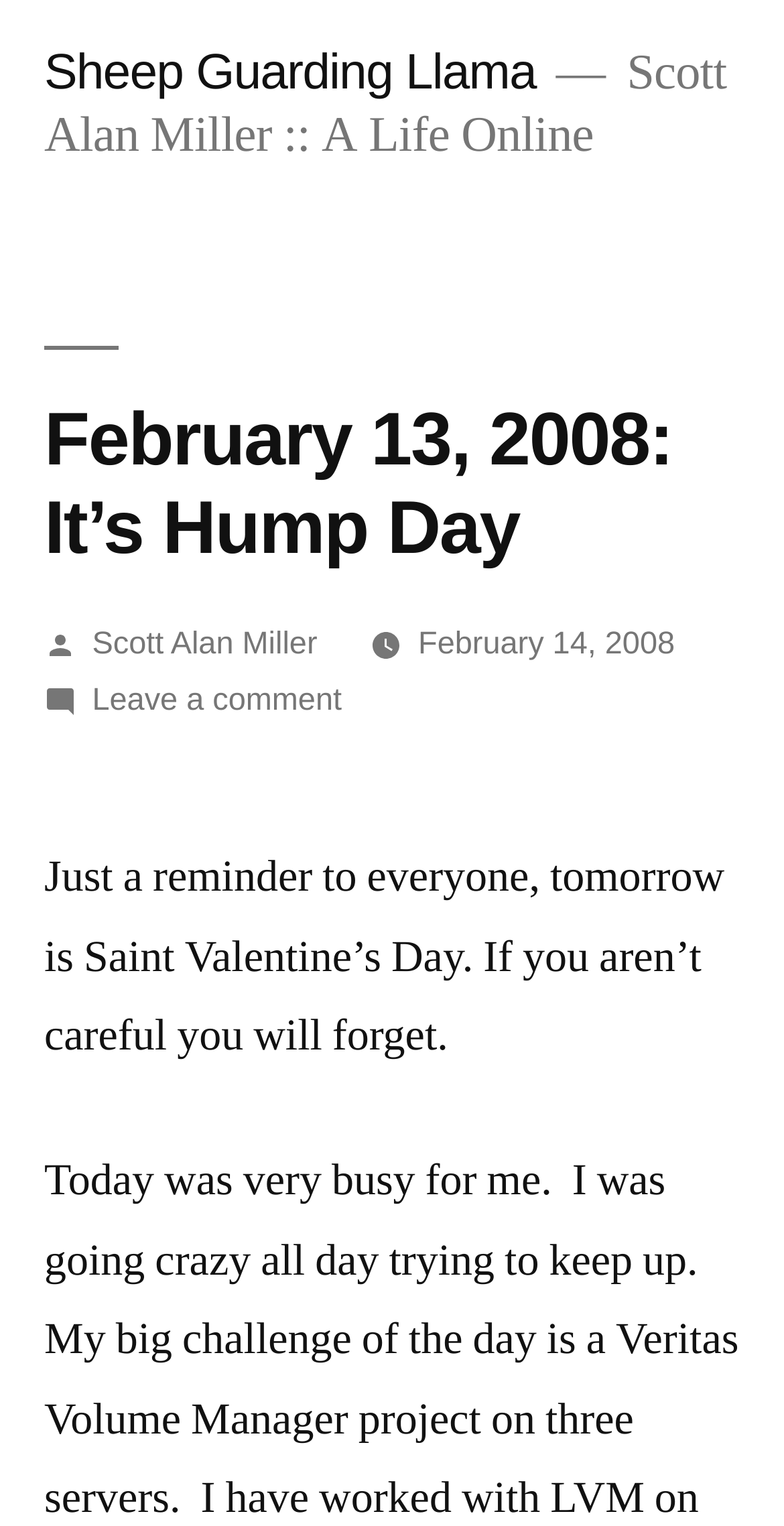Use a single word or phrase to answer the following:
How many links are present below the main heading?

3